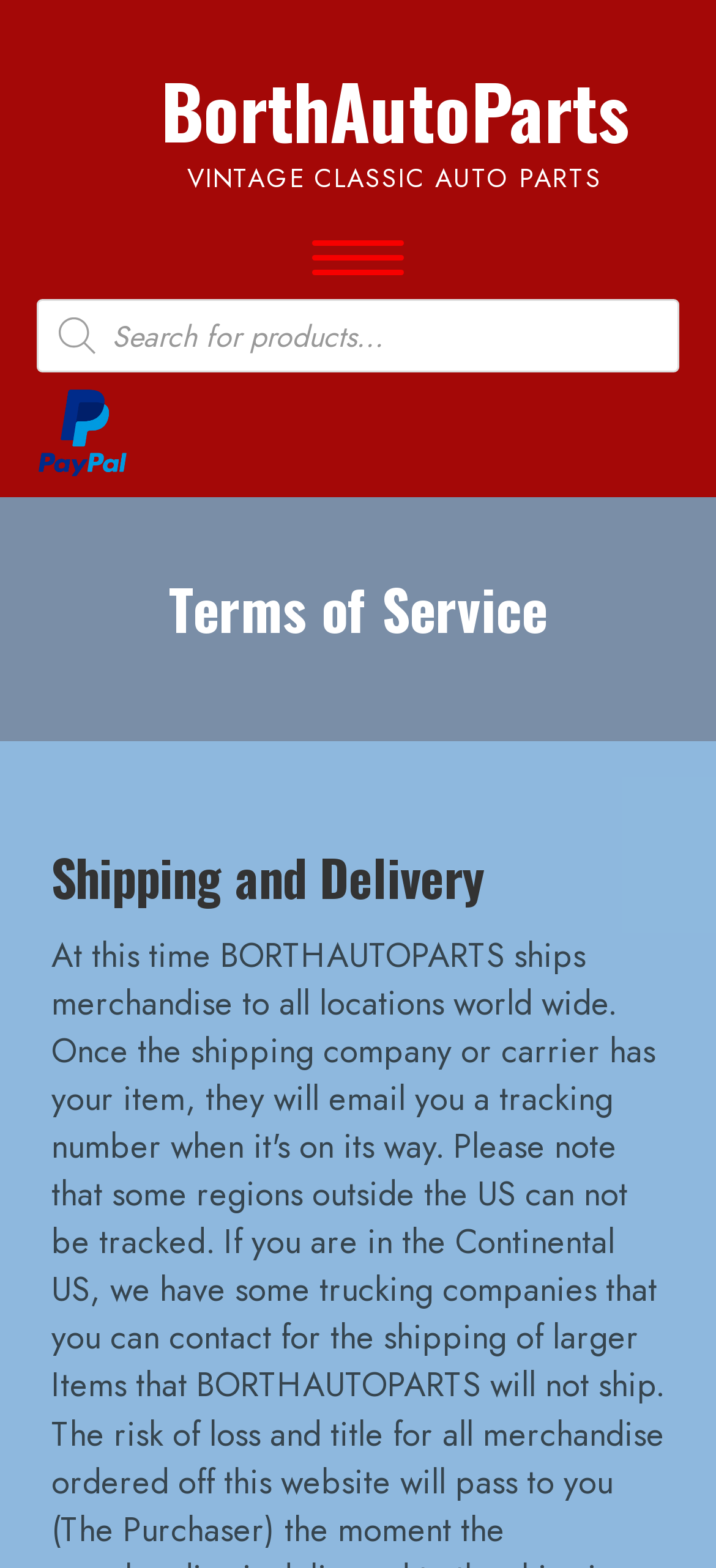What are the two main sections of the terms of service?
Carefully examine the image and provide a detailed answer to the question.

The two main sections of the terms of service can be found in the heading elements below the Paypal logo, which read 'Terms of Service' and 'Shipping and Delivery'.